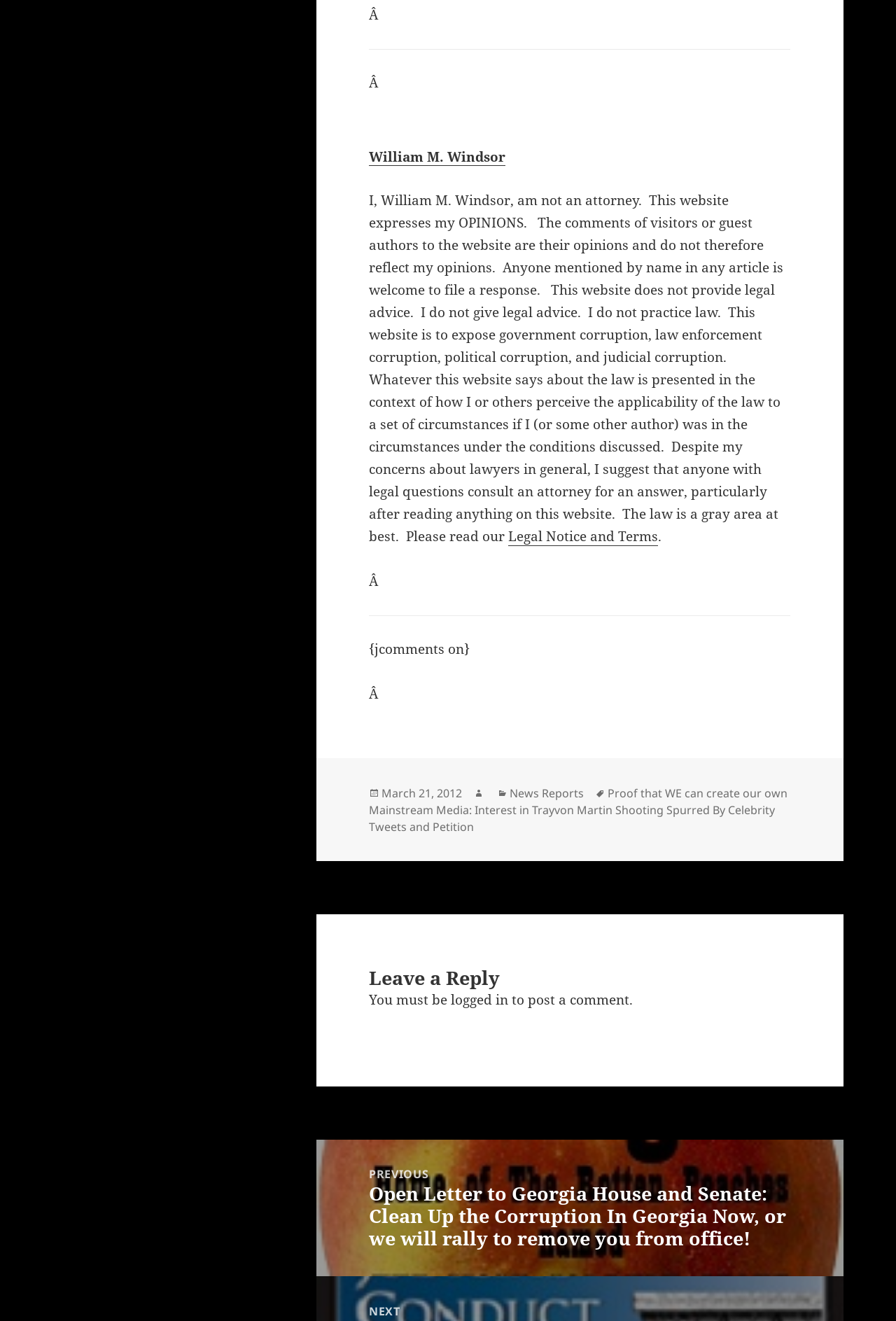Extract the bounding box coordinates for the UI element described as: "Home".

None